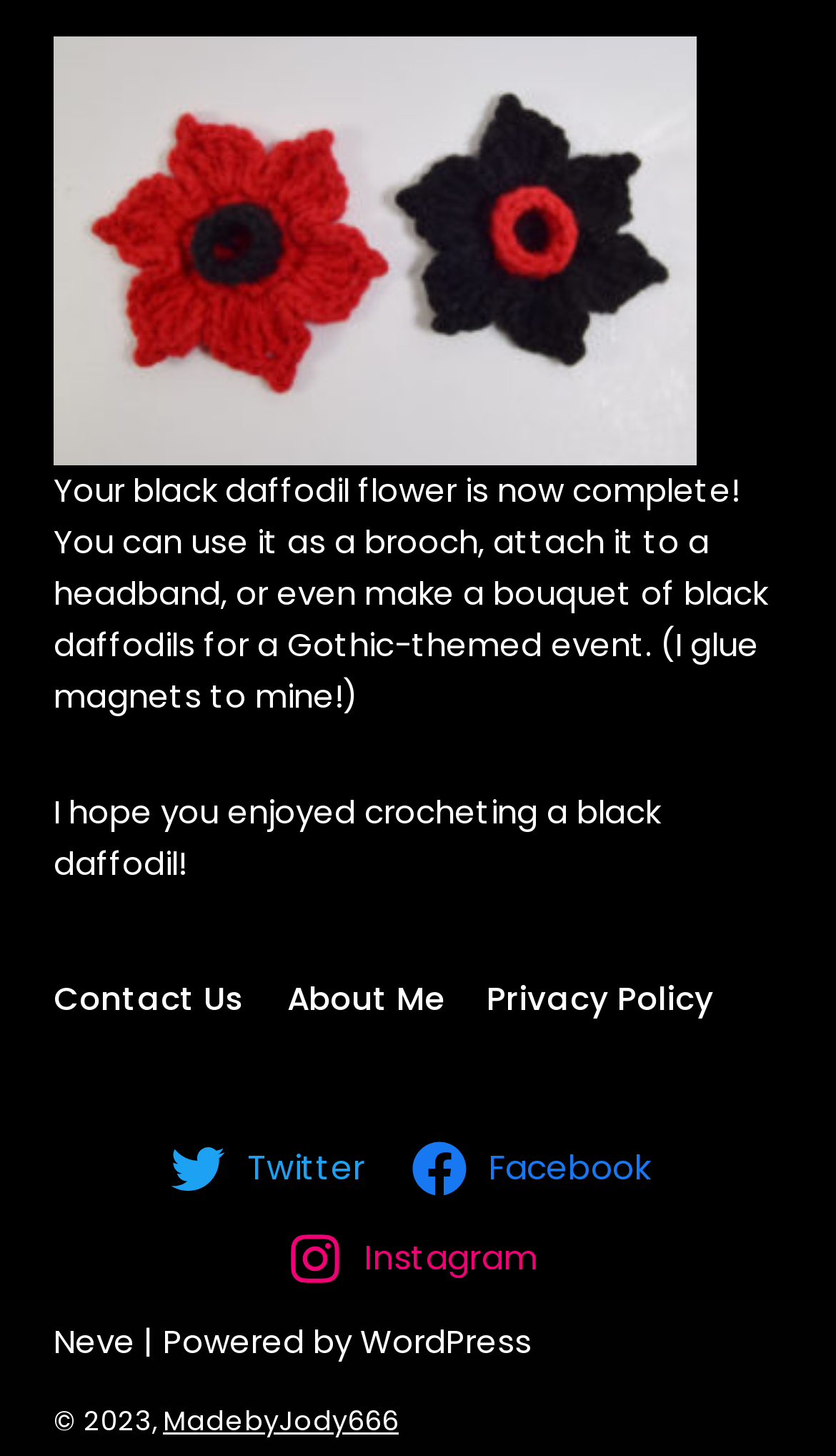Please identify the bounding box coordinates of the element on the webpage that should be clicked to follow this instruction: "visit the contact us page". The bounding box coordinates should be given as four float numbers between 0 and 1, formatted as [left, top, right, bottom].

[0.064, 0.668, 0.292, 0.705]